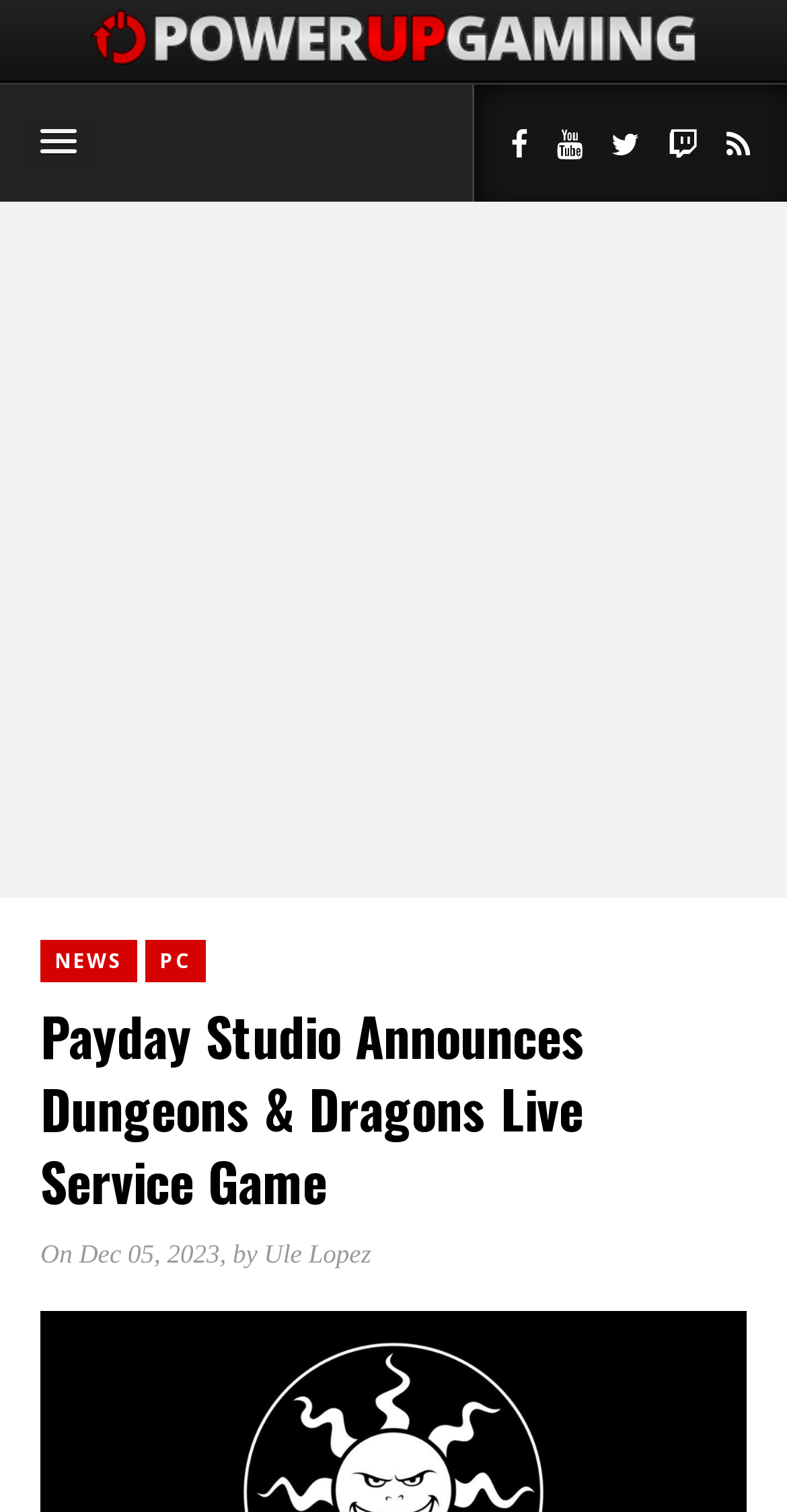Answer the following query concisely with a single word or phrase:
What type of game is being announced?

Dungeons & Dragons